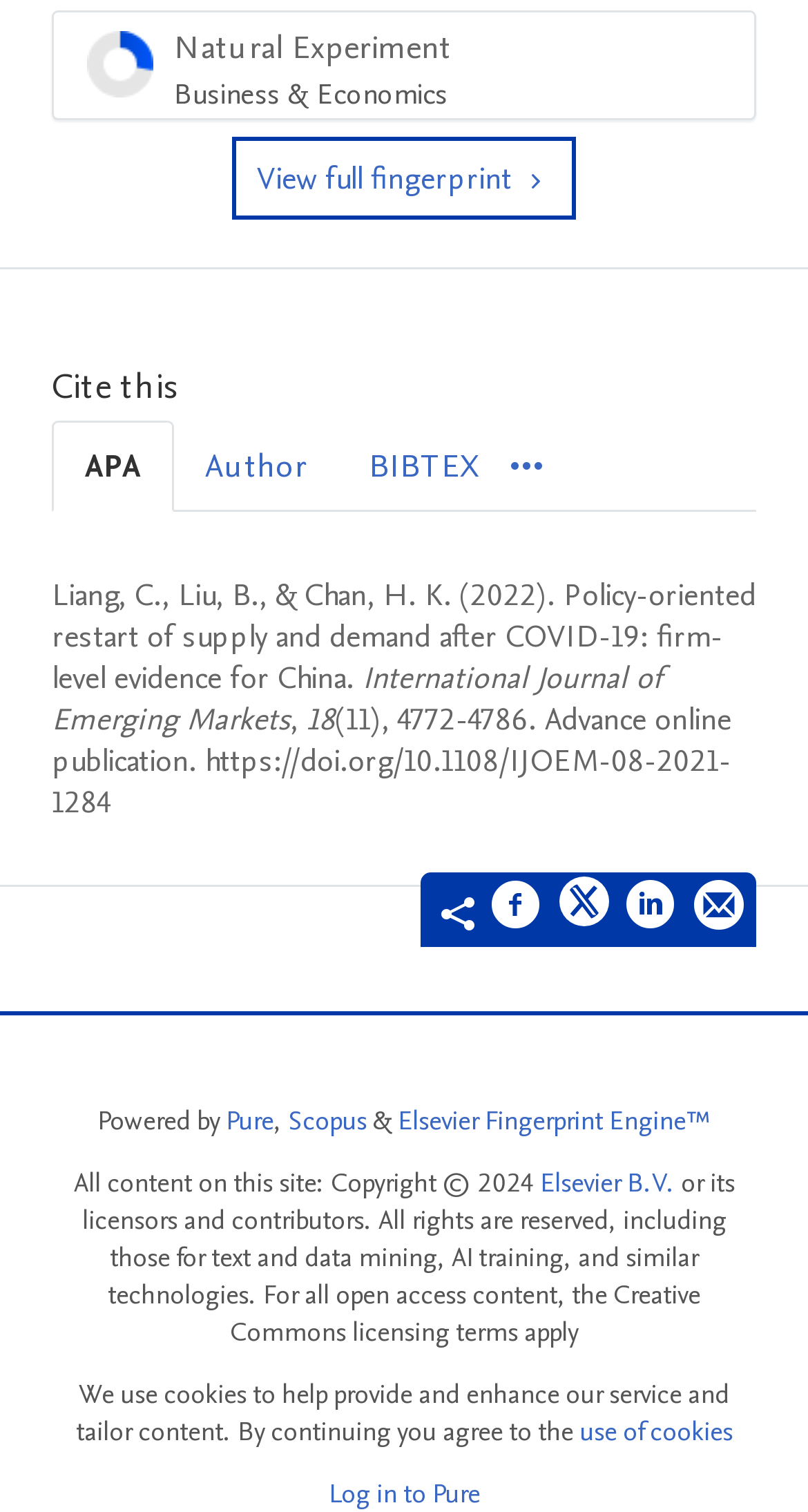Determine the bounding box coordinates for the region that must be clicked to execute the following instruction: "Share on Facebook".

[0.608, 0.581, 0.672, 0.623]